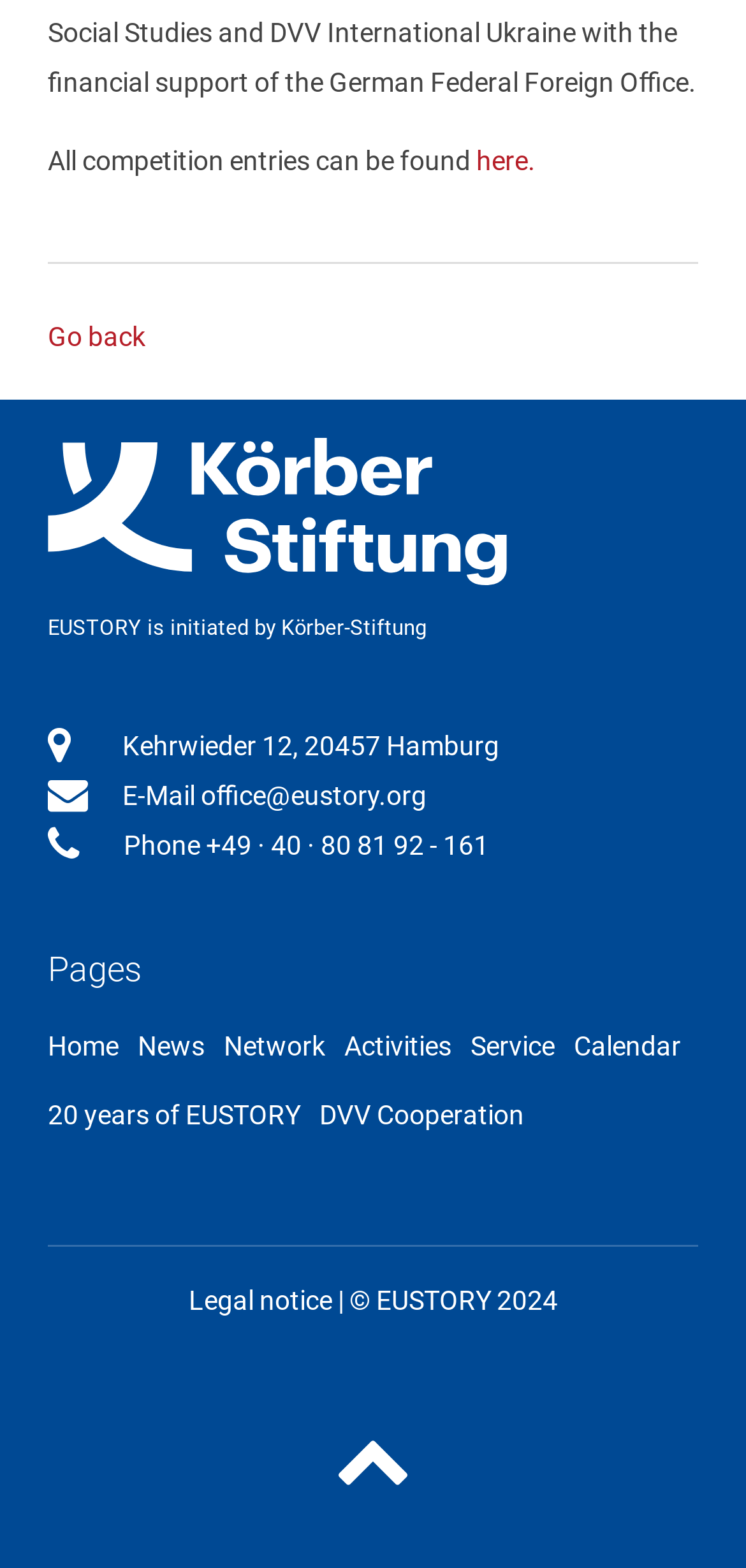What is the email address of the office?
Please answer using one word or phrase, based on the screenshot.

office@eustory.org